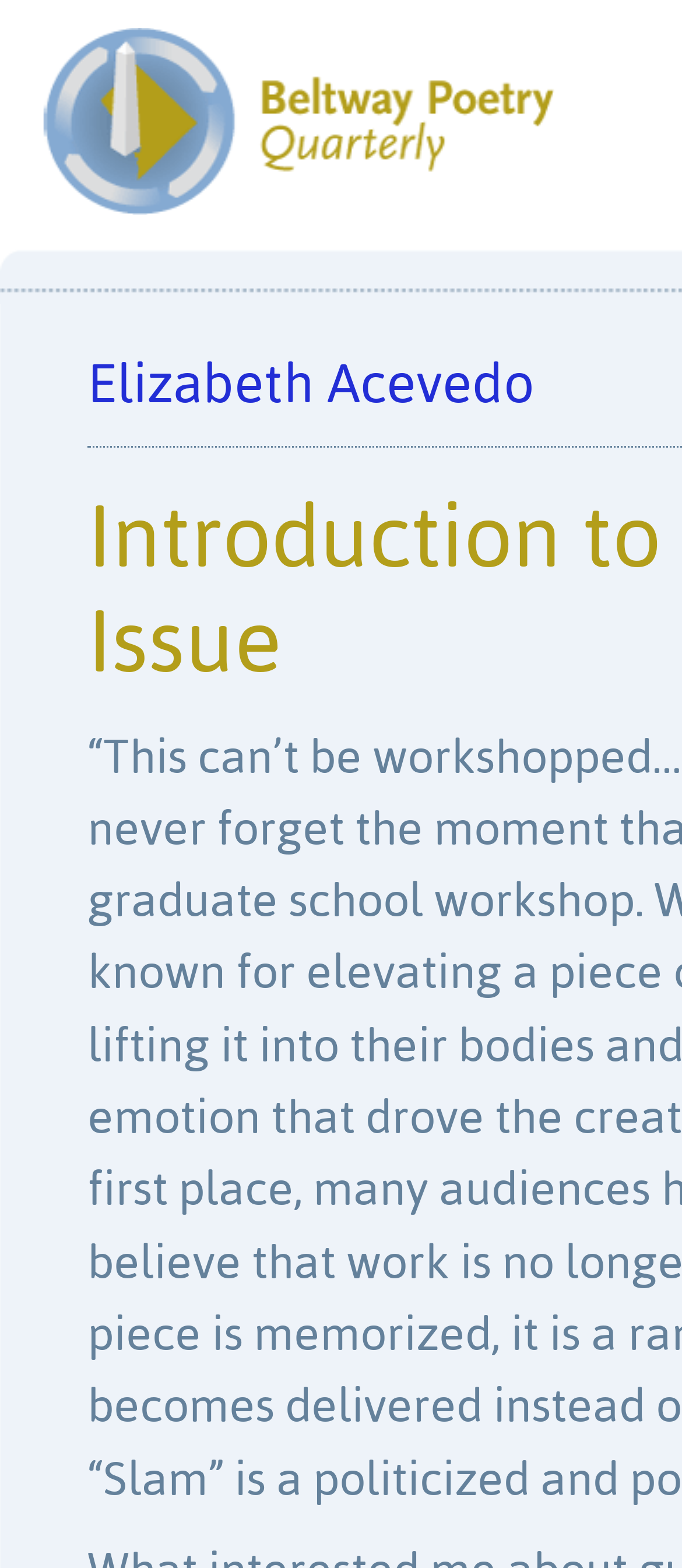Can you find and generate the webpage's heading?

Beltway Poetry Quarterly